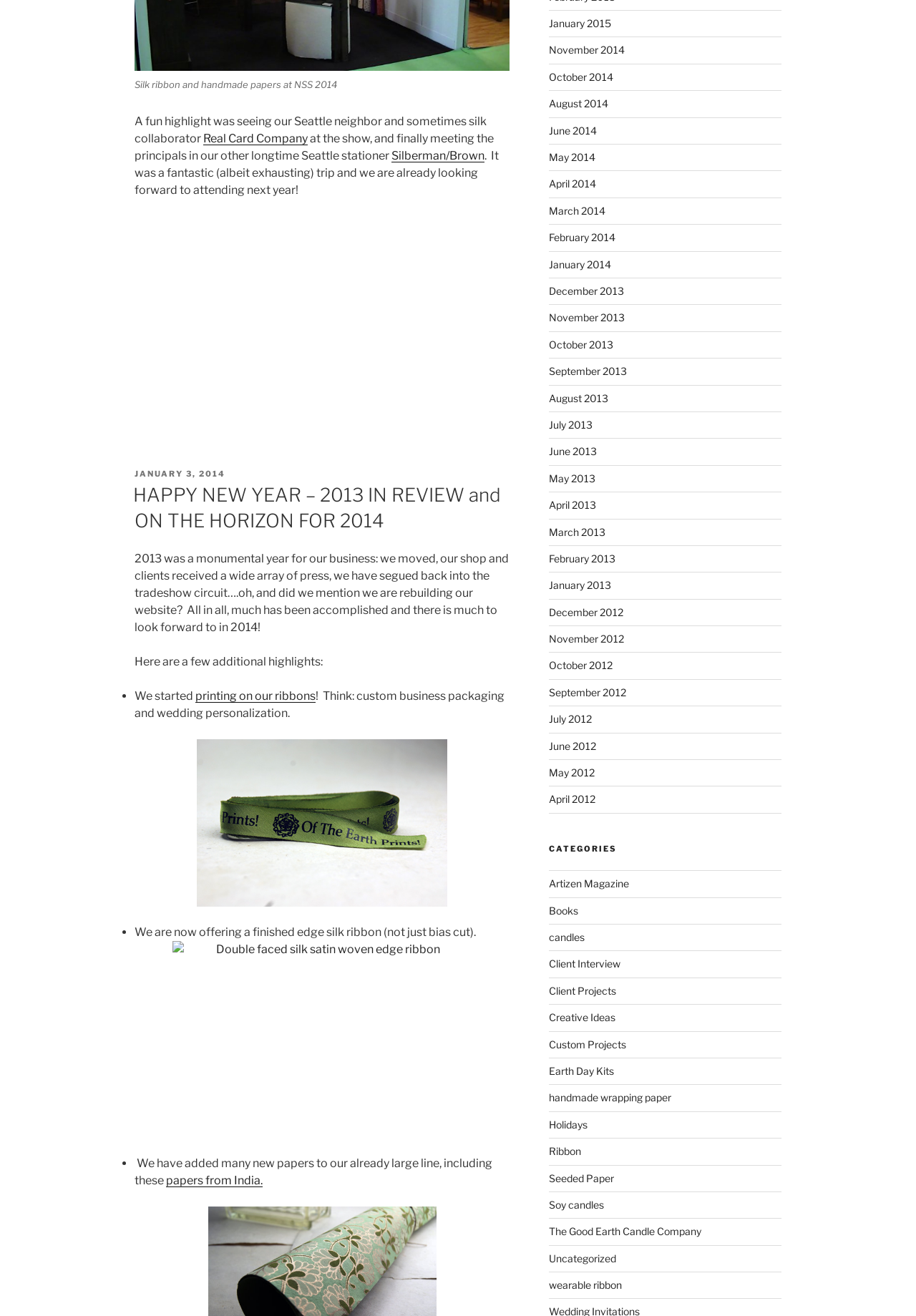Predict the bounding box for the UI component with the following description: "April 2013".

[0.599, 0.379, 0.65, 0.388]